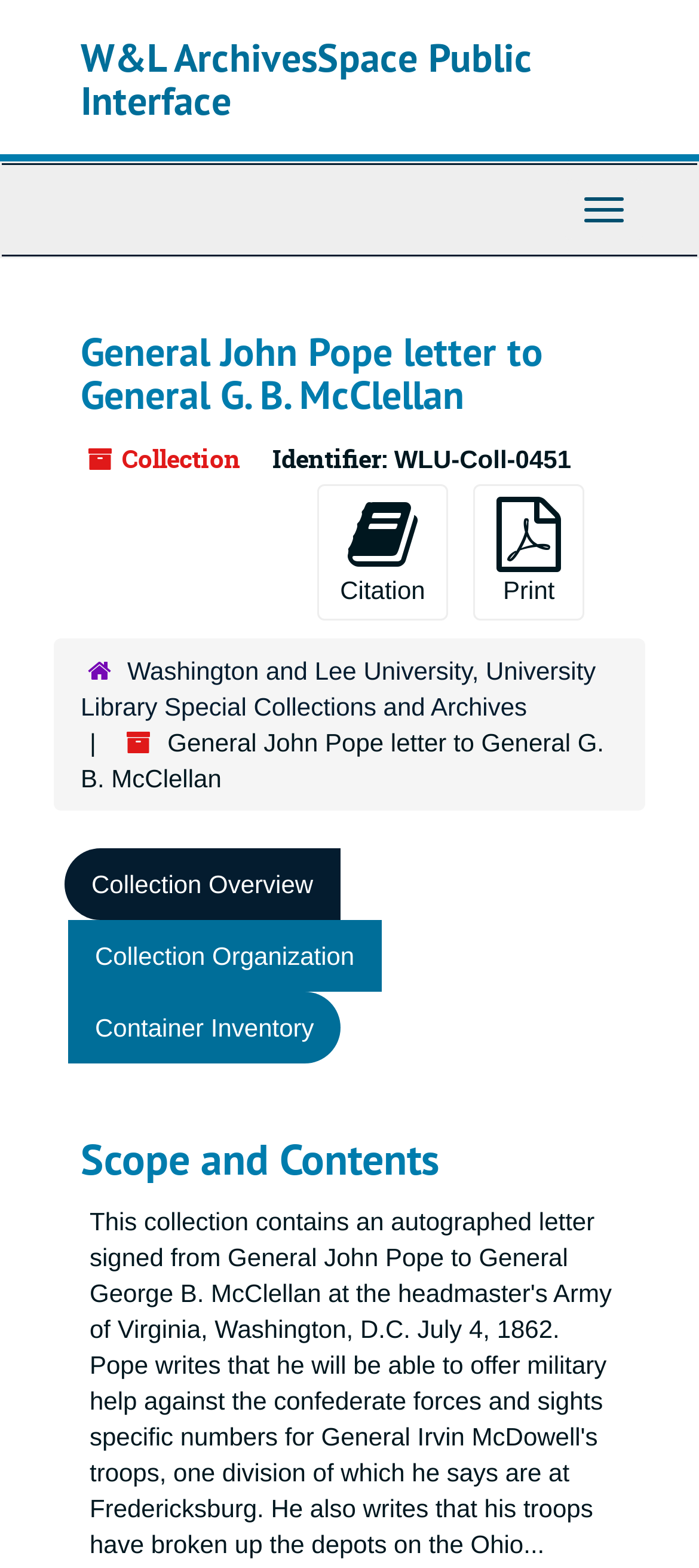What are the three links available in the collection?
Answer the question using a single word or phrase, according to the image.

Collection Overview, Collection Organization, Container Inventory